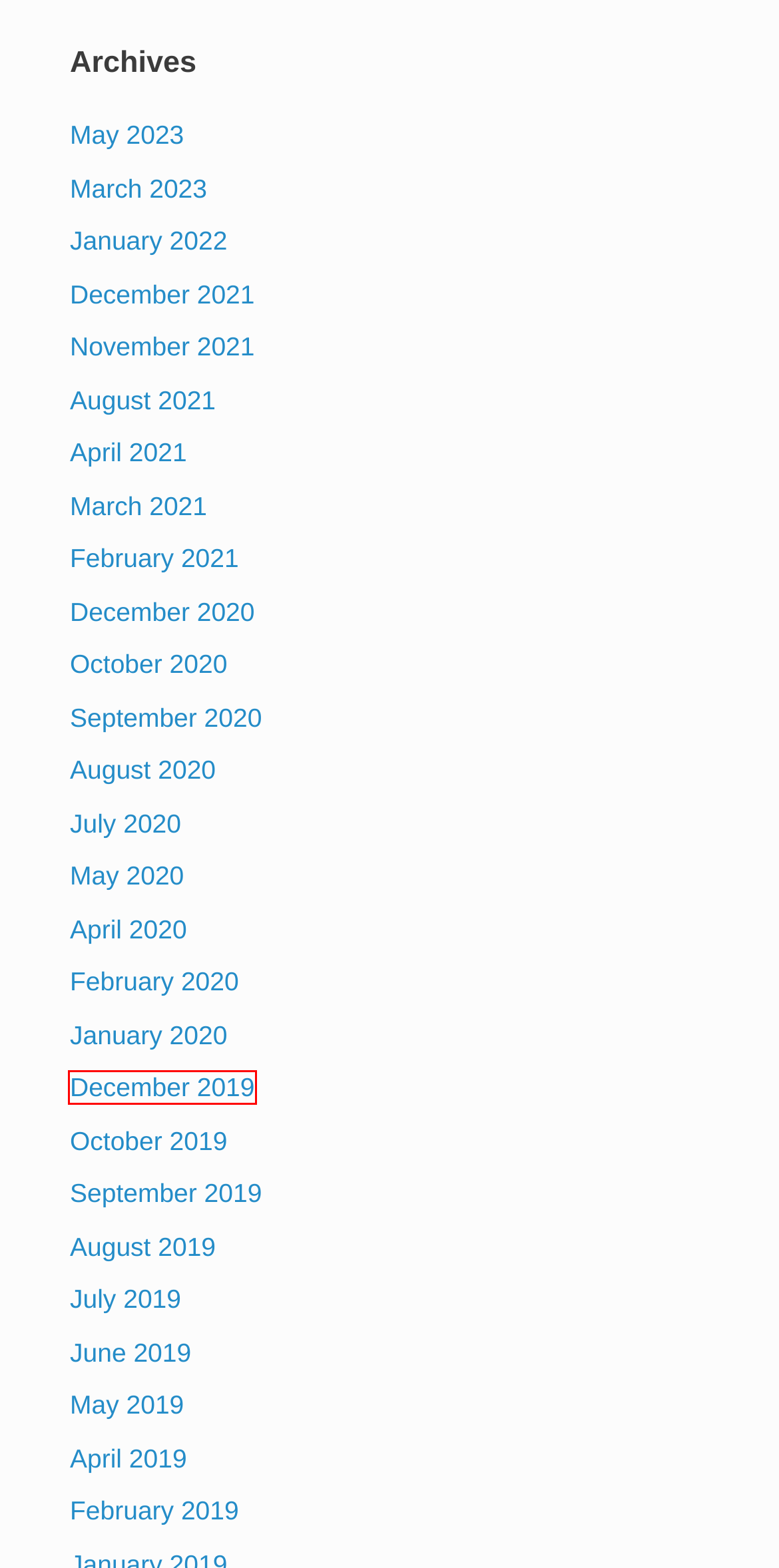Analyze the screenshot of a webpage with a red bounding box and select the webpage description that most accurately describes the new page resulting from clicking the element inside the red box. Here are the candidates:
A. March 2021 | K38 Rescue Water Craft Services
B. January 2020 | K38 Rescue Water Craft Services
C. February 2021 | K38 Rescue Water Craft Services
D. December 2019 | K38 Rescue Water Craft Services
E. August 2020 | K38 Rescue Water Craft Services
F. May 2020 | K38 Rescue Water Craft Services
G. September 2020 | K38 Rescue Water Craft Services
H. October 2019 | K38 Rescue Water Craft Services

D